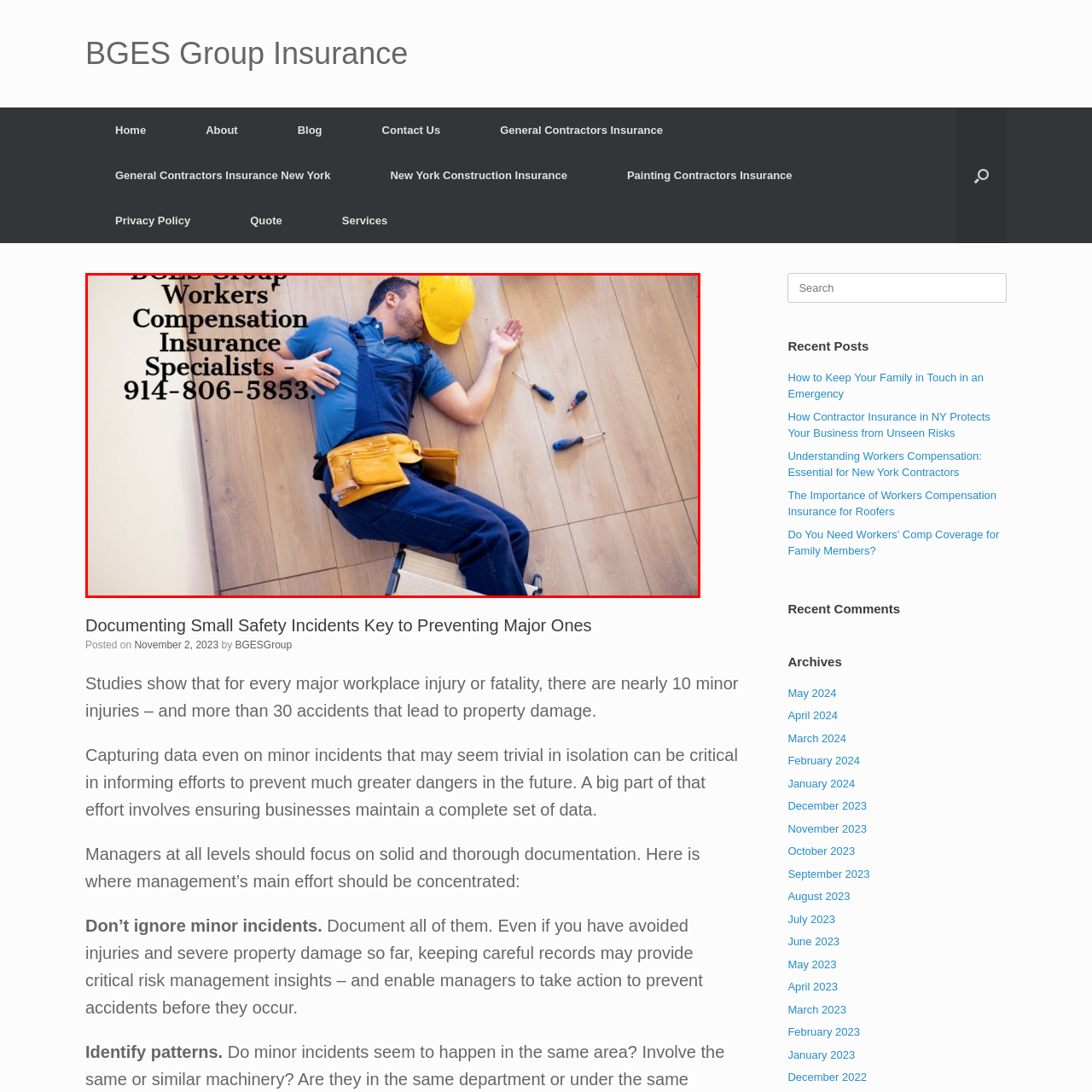What is the role of BGES Group?
Inspect the image indicated by the red outline and answer the question with a single word or short phrase.

Workers Compensation Insurance Specialists